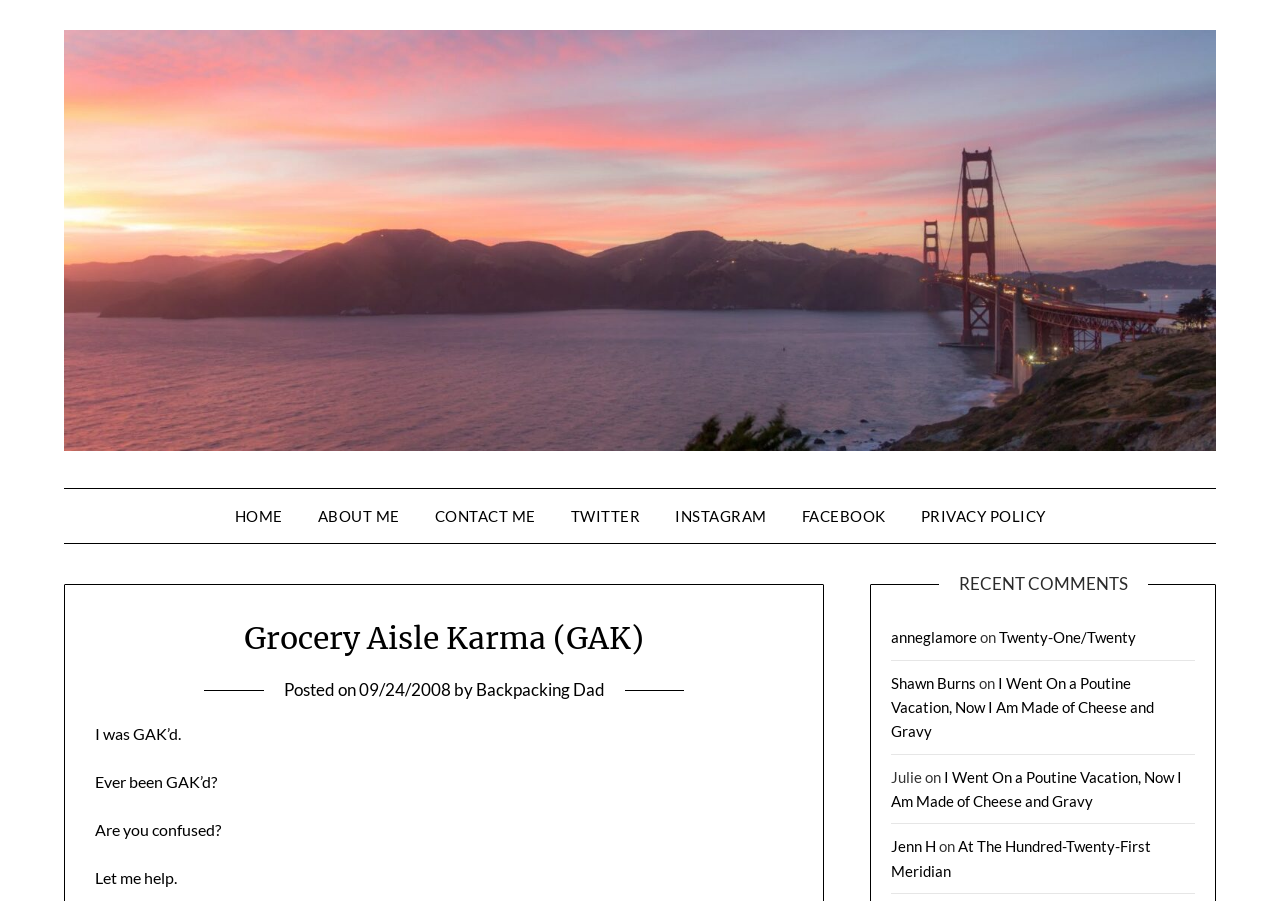Locate the bounding box coordinates of the clickable area needed to fulfill the instruction: "Enter your nickname".

None